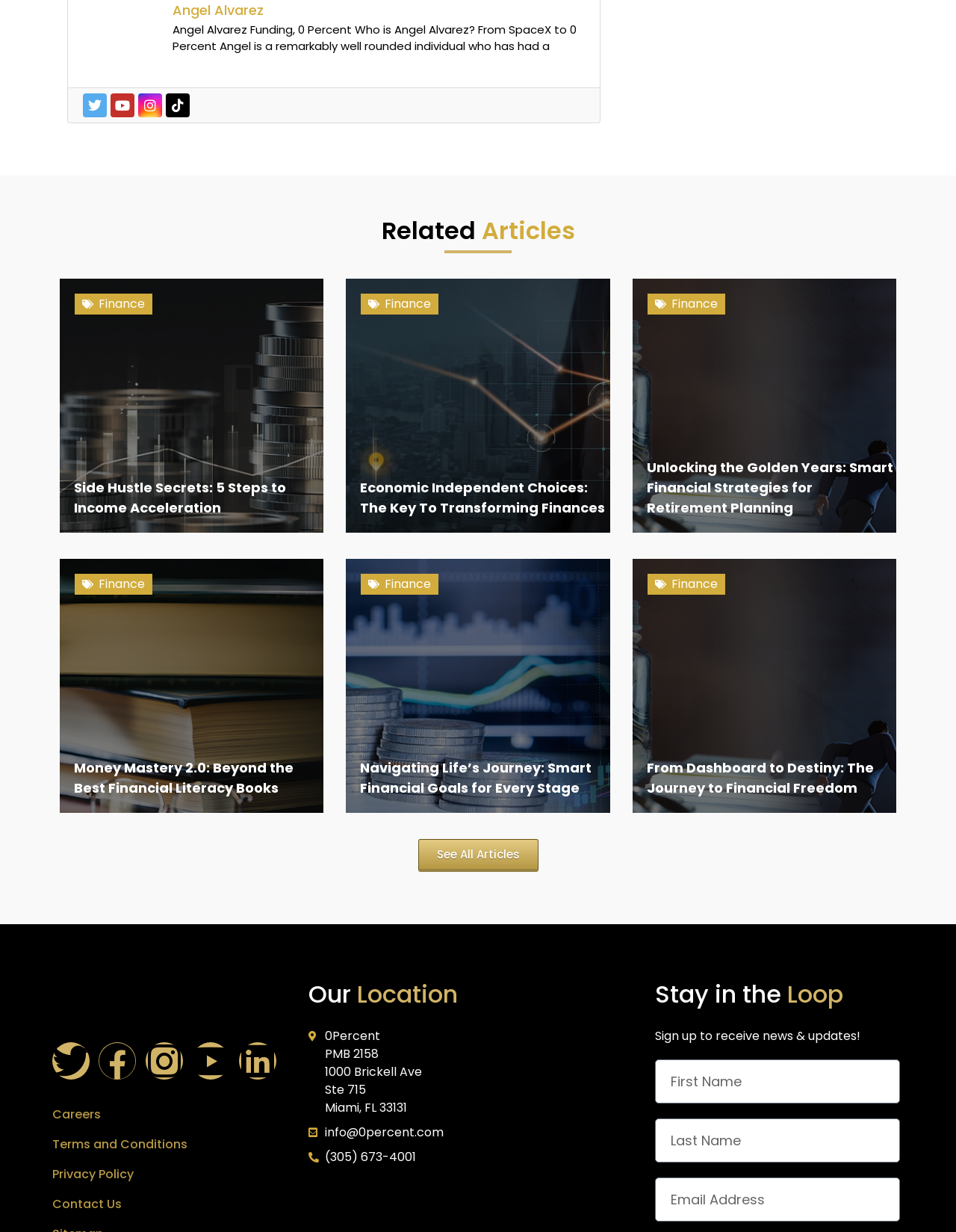What is the category of the articles listed on this webpage?
Provide a fully detailed and comprehensive answer to the question.

The webpage has a section with multiple articles, each with a heading and a link, and they all have a static text element with the category 'Finance'.